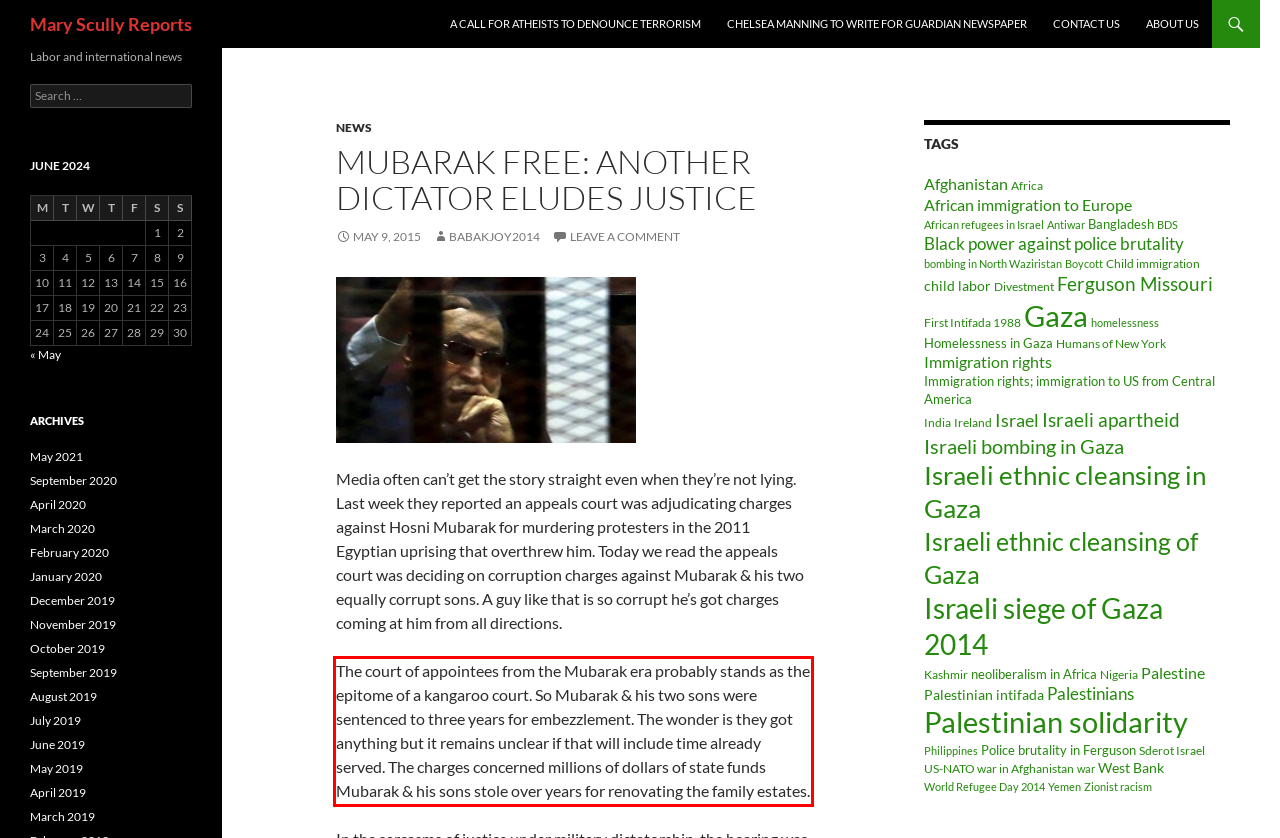You are given a webpage screenshot with a red bounding box around a UI element. Extract and generate the text inside this red bounding box.

The court of appointees from the Mubarak era probably stands as the epitome of a kangaroo court. So Mubarak & his two sons were sentenced to three years for embezzlement. The wonder is they got anything but it remains unclear if that will include time already served. The charges concerned millions of dollars of state funds Mubarak & his sons stole over years for renovating the family estates.